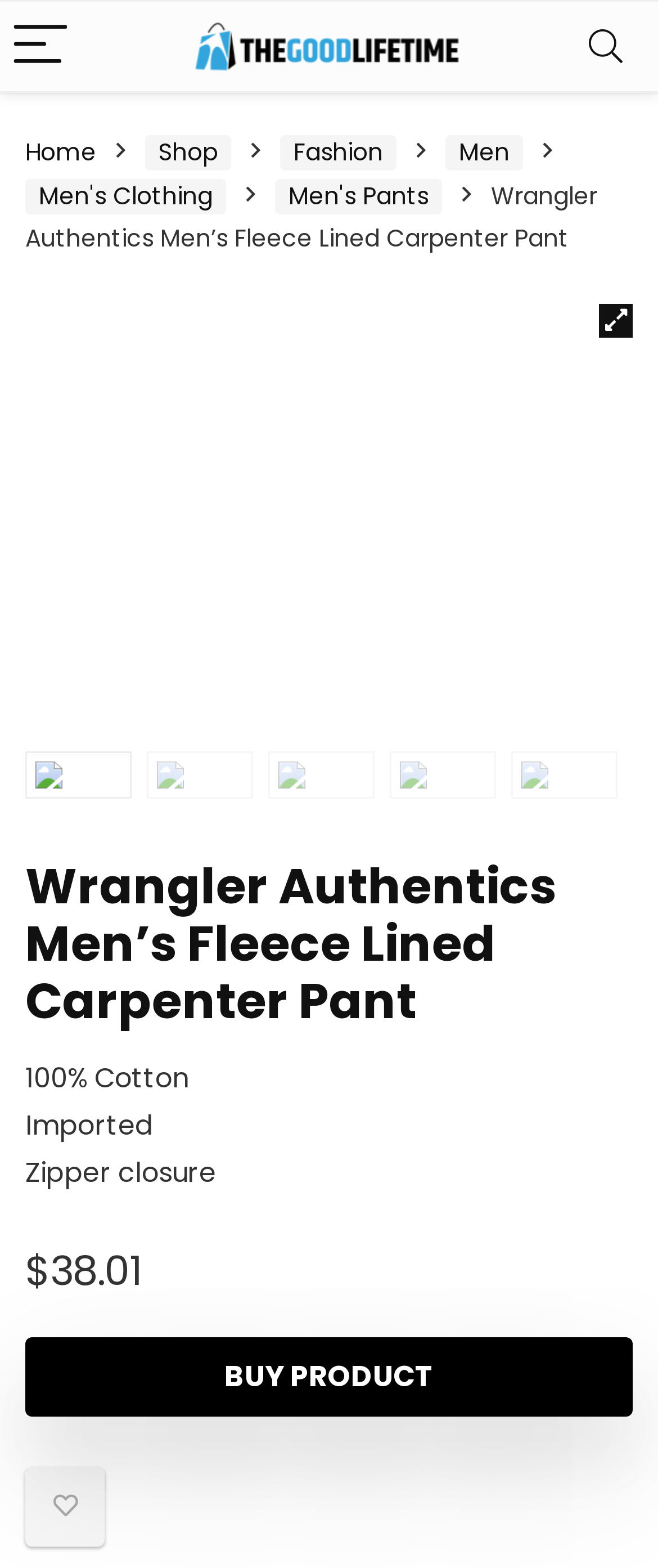Please provide the bounding box coordinates in the format (top-left x, top-left y, bottom-right x, bottom-right y). Remember, all values are floating point numbers between 0 and 1. What is the bounding box coordinate of the region described as: Buy product

[0.61, 0.644, 0.962, 0.704]